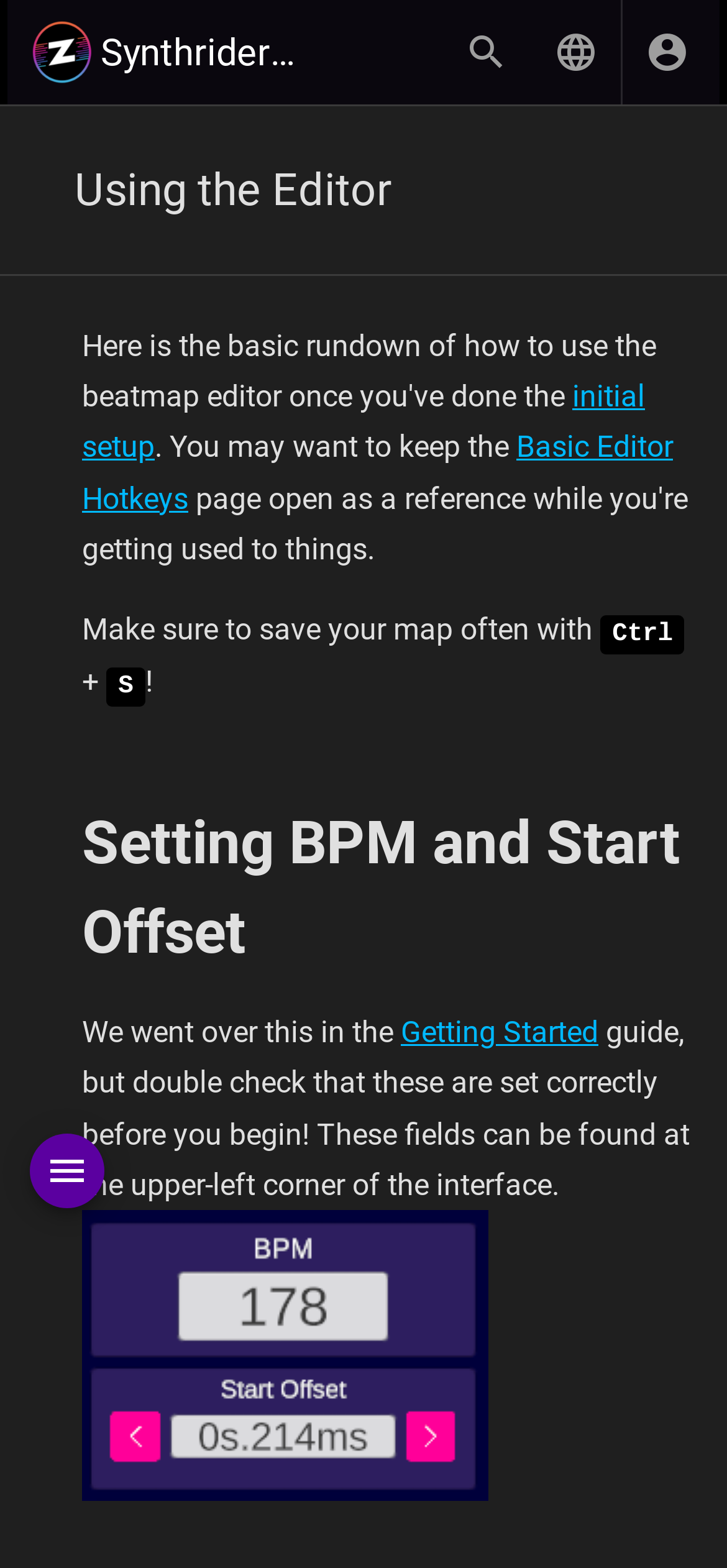Identify the bounding box coordinates for the UI element described by the following text: "initial setup". Provide the coordinates as four float numbers between 0 and 1, in the format [left, top, right, bottom].

[0.113, 0.242, 0.887, 0.297]